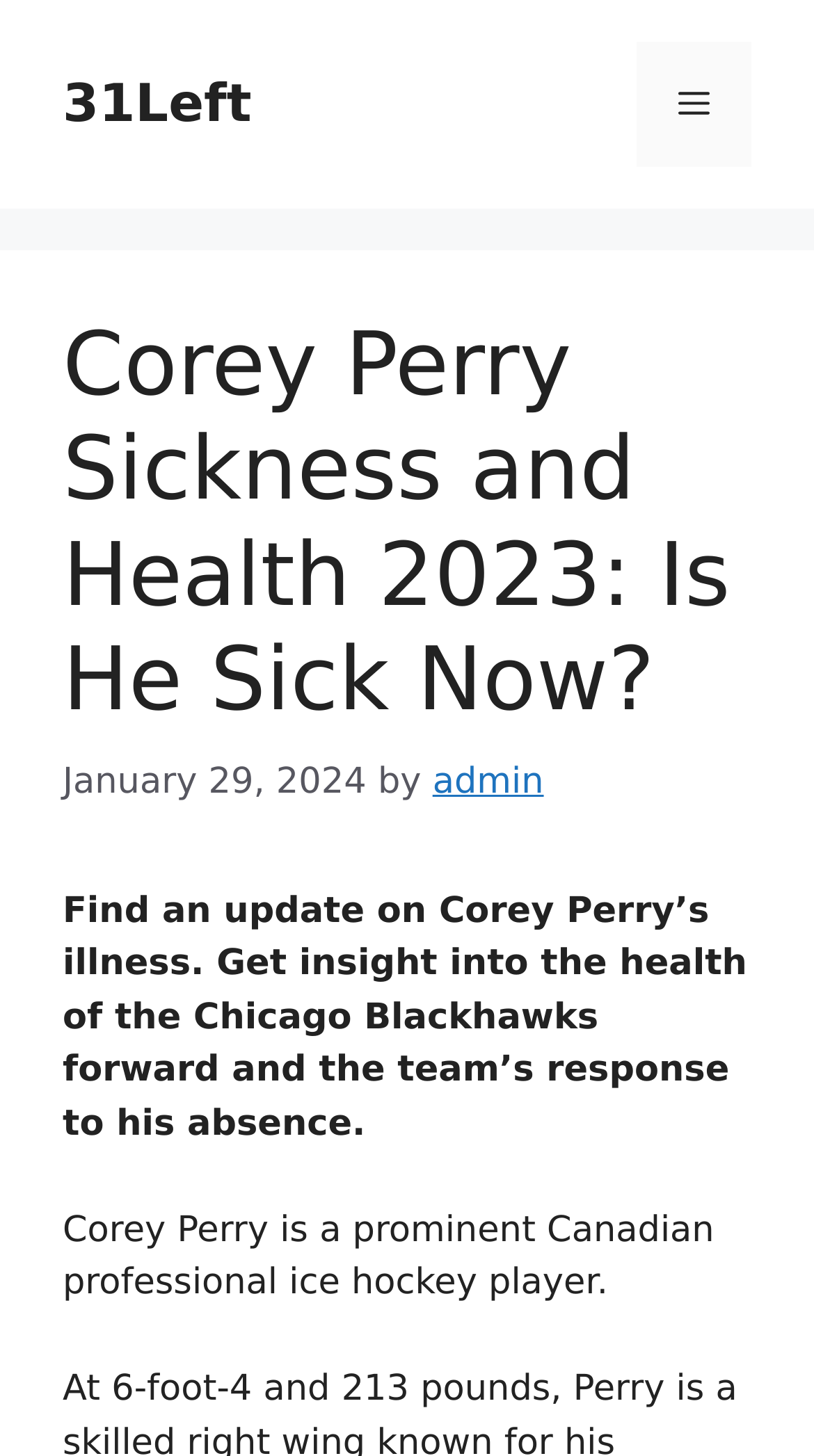Please find the bounding box coordinates (top-left x, top-left y, bottom-right x, bottom-right y) in the screenshot for the UI element described as follows: Baltimore Personal Chef Services

None